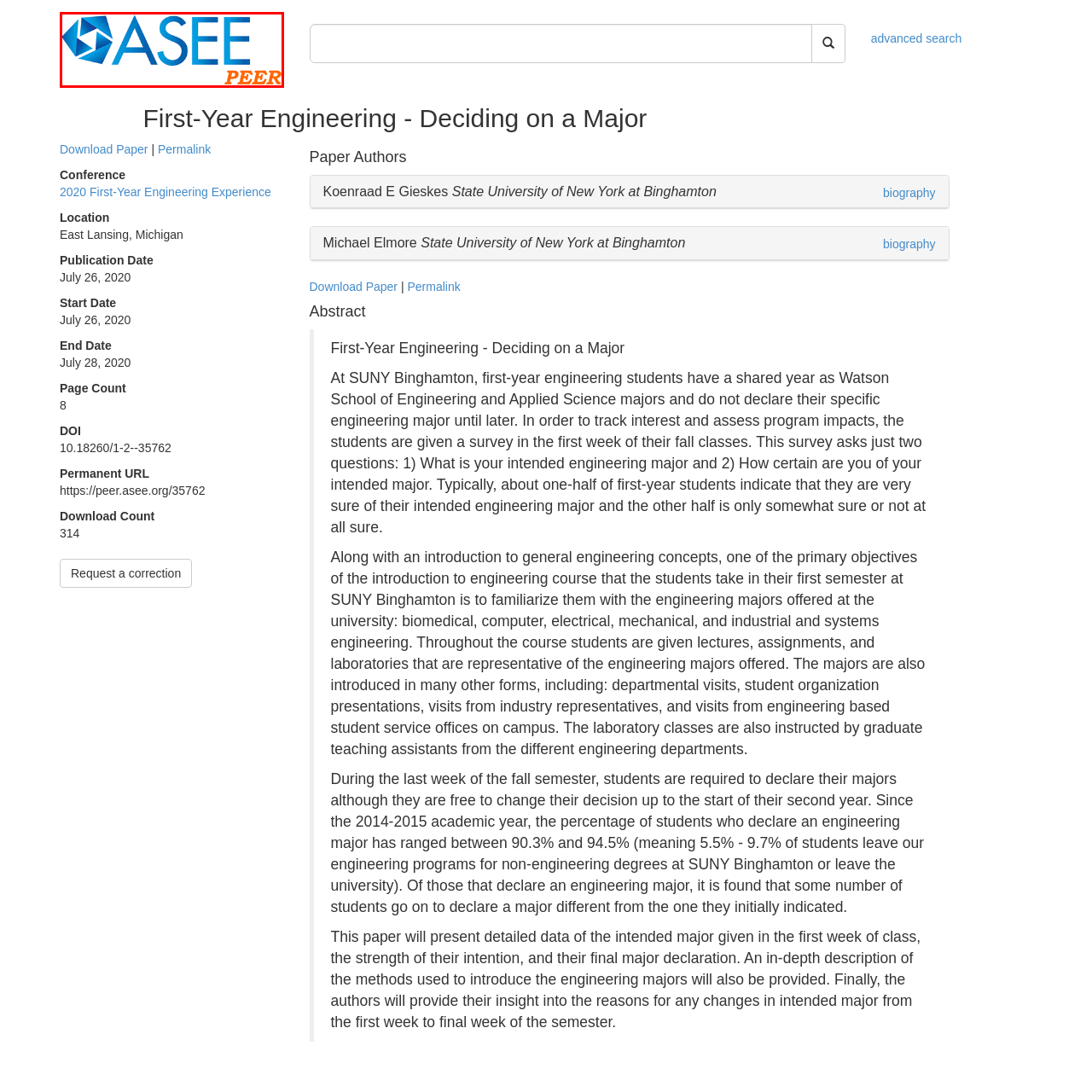Observe the image segment inside the red bounding box and answer concisely with a single word or phrase: What color is the 'PEER' word in?

Orange